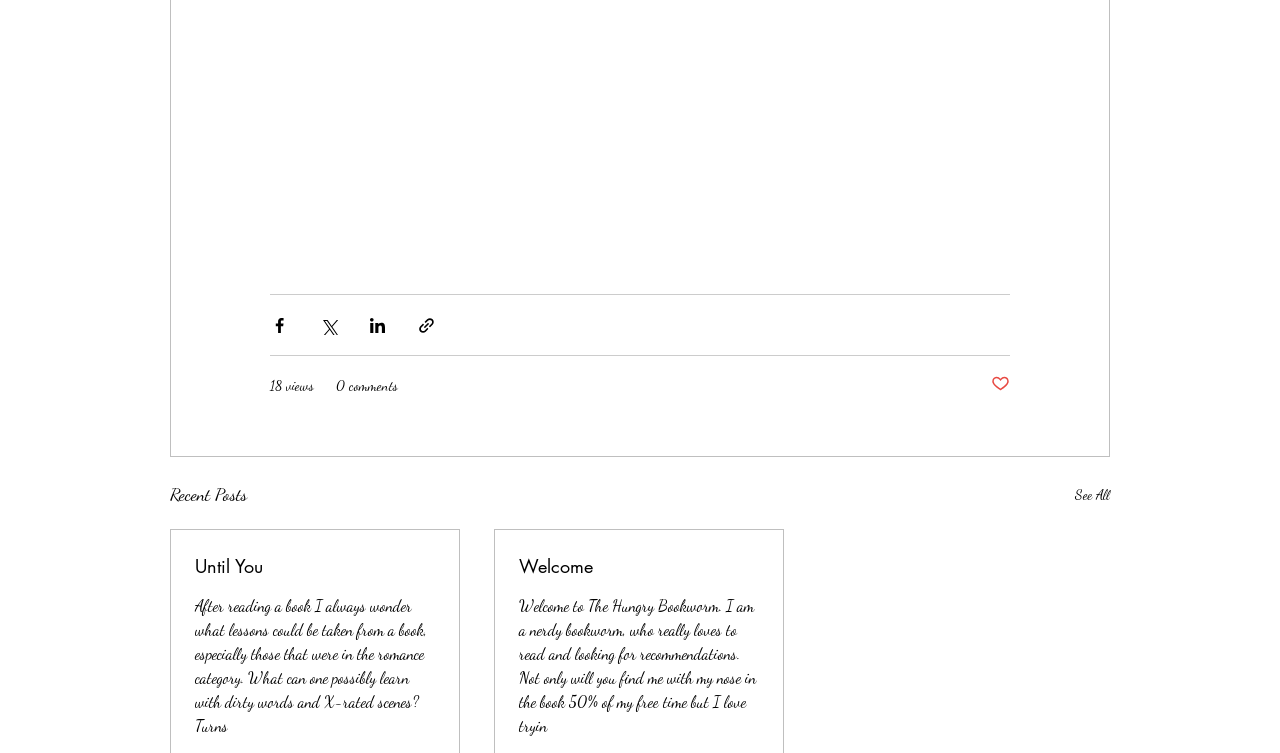What is the author's personality like?
With the help of the image, please provide a detailed response to the question.

In the text 'I am a nerdy bookworm, who really loves to read and looking for recommendations.', the author describes themselves as a 'nerdy bookworm', indicating that they are enthusiastic about reading and have a nerdy personality.